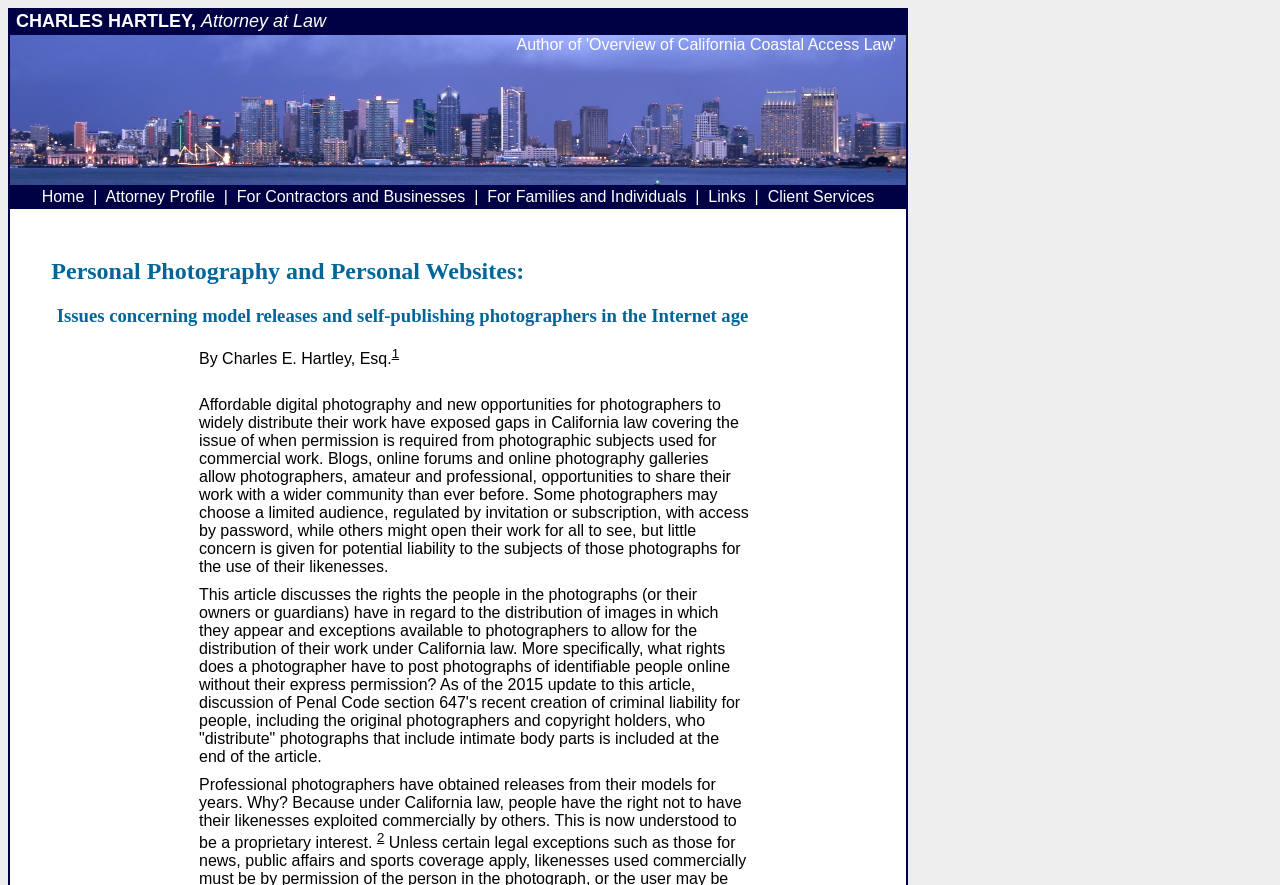Please give a one-word or short phrase response to the following question: 
What is the main concern of photographers regarding the distribution of their work?

Liability to the subjects of the photographs